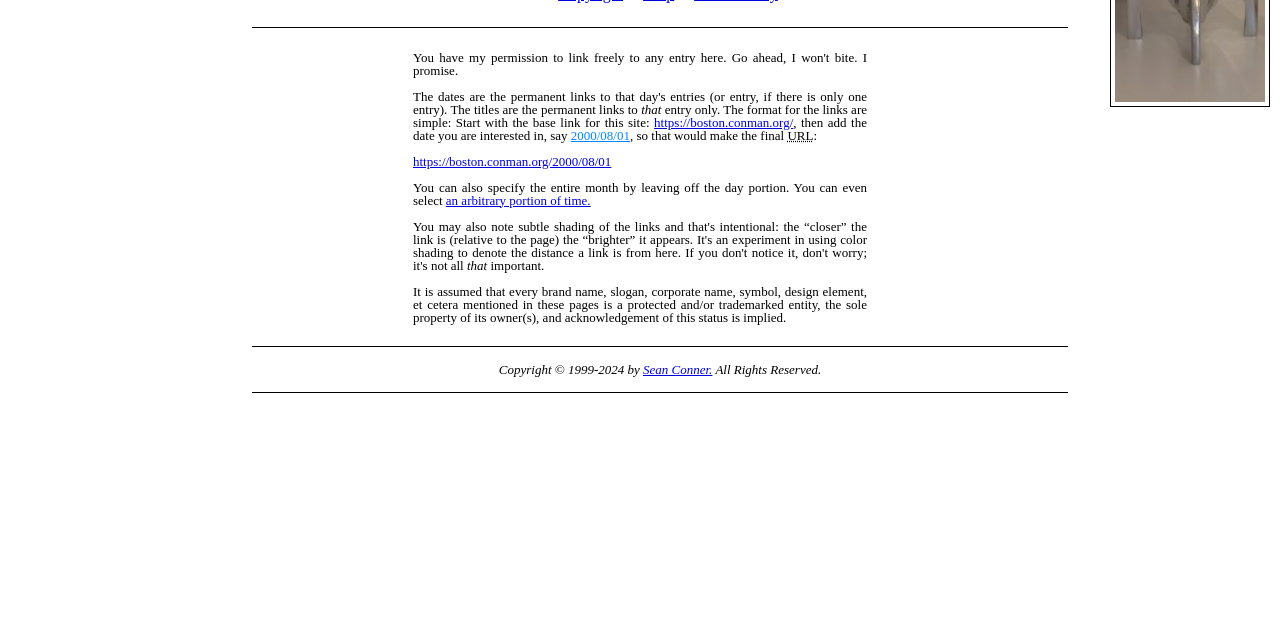Provide the bounding box coordinates of the HTML element this sentence describes: "Sean Conner.". The bounding box coordinates consist of four float numbers between 0 and 1, i.e., [left, top, right, bottom].

[0.502, 0.565, 0.557, 0.588]